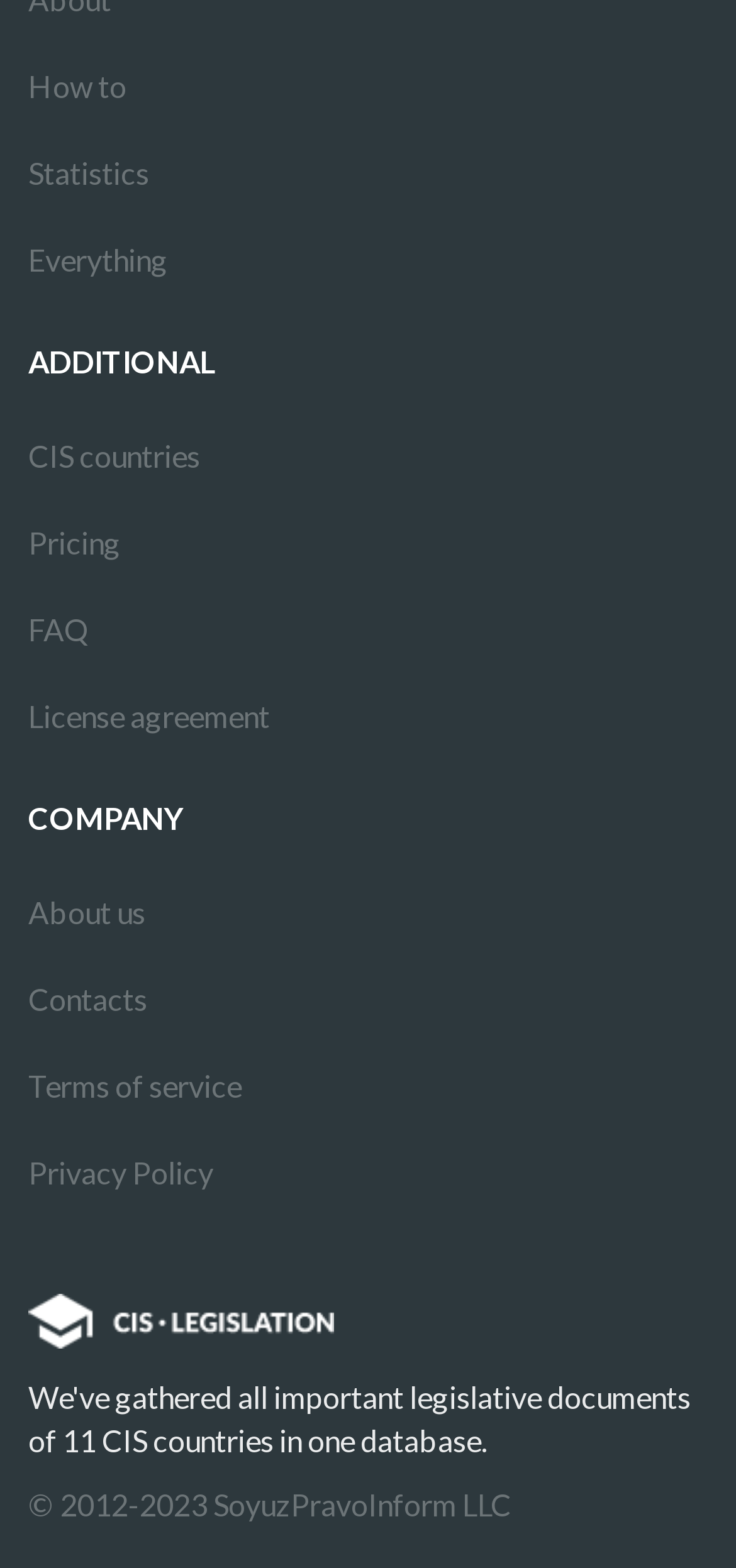Identify the bounding box coordinates for the UI element described as: "Pricing".

[0.038, 0.319, 0.962, 0.374]